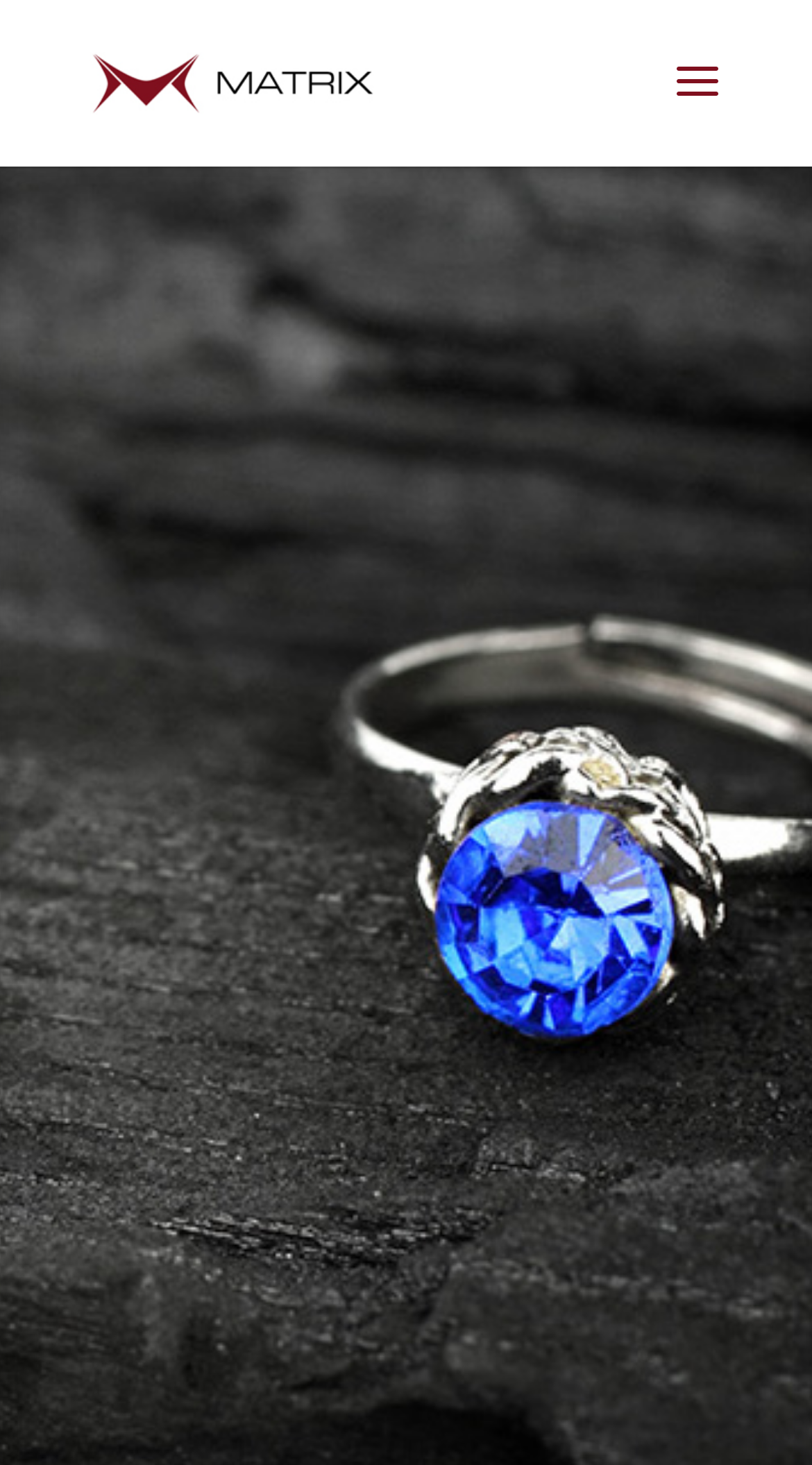Give the bounding box coordinates for the element described by: "alt="Matrix GE"".

[0.11, 0.041, 0.51, 0.068]